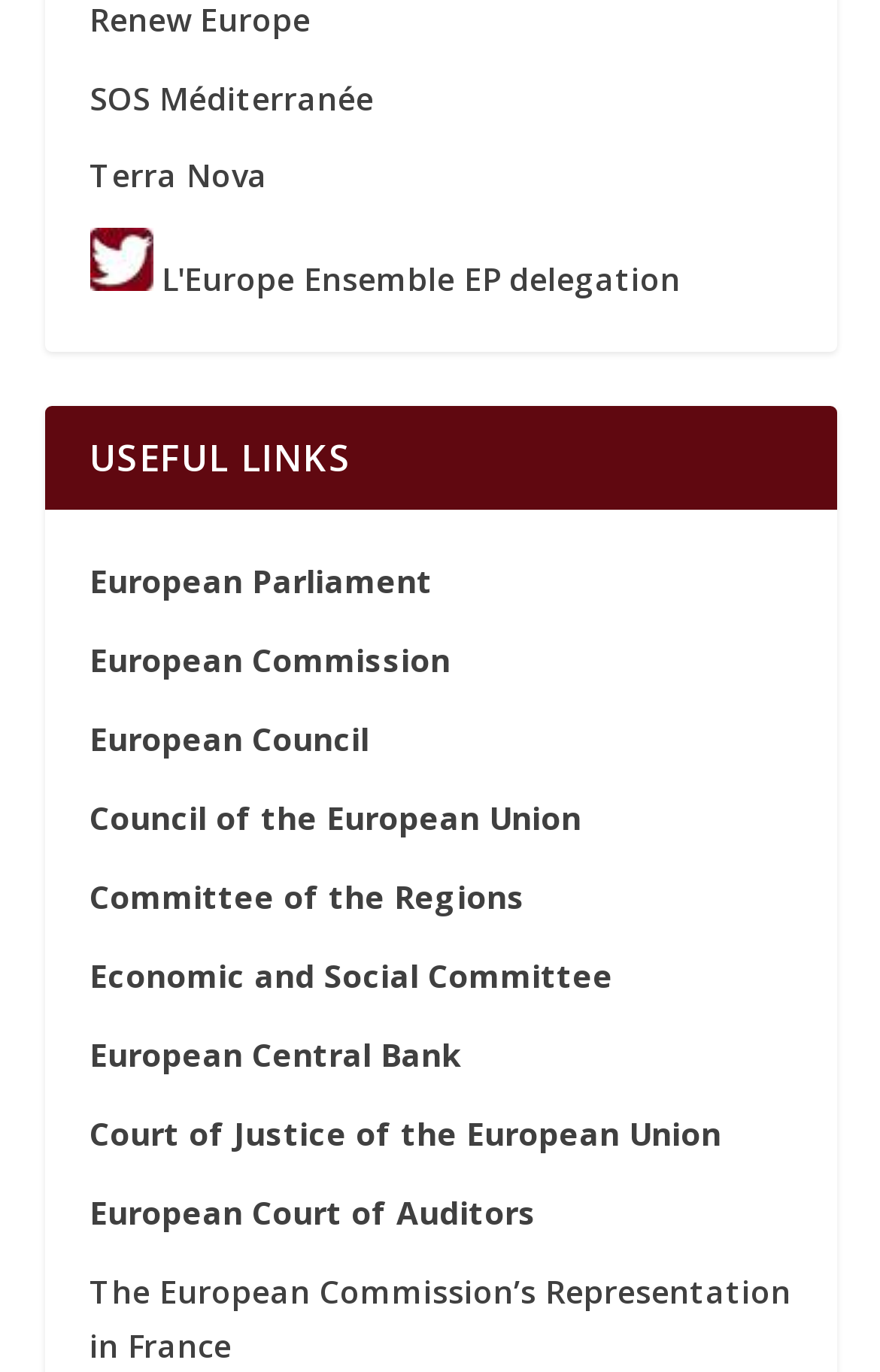How many links have 'European' in their name?
Provide a comprehensive and detailed answer to the question.

I searched for links that have 'European' in their name and found 7 links: 'European Parliament', 'European Commission', 'European Council', 'Council of the European Union', 'European Central Bank', 'European Court of Auditors', and 'The European Commission’s Representation in France'.